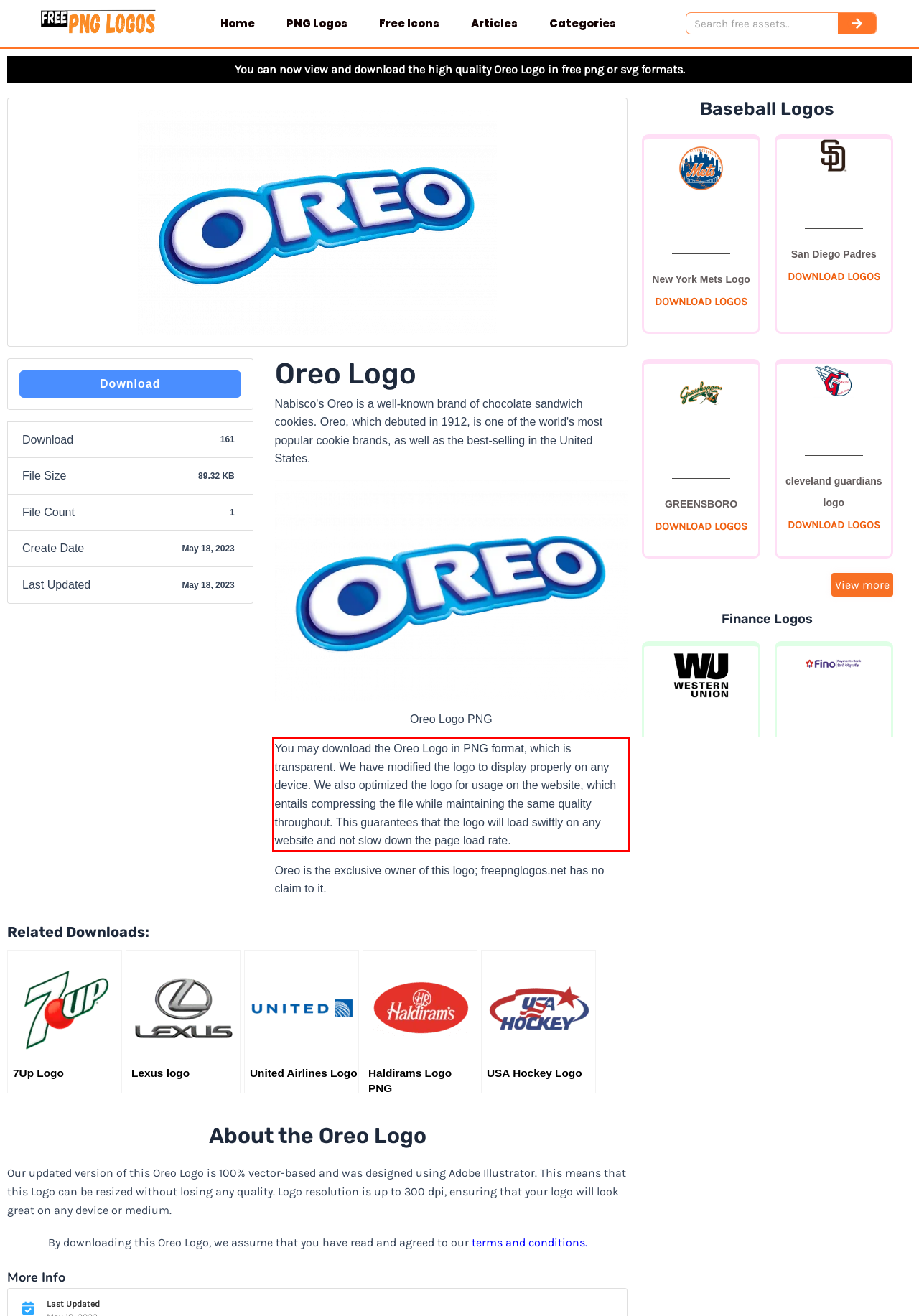Analyze the screenshot of a webpage where a red rectangle is bounding a UI element. Extract and generate the text content within this red bounding box.

You may download the Oreo Logo in PNG format, which is transparent. We have modified the logo to display properly on any device. We also optimized the logo for usage on the website, which entails compressing the file while maintaining the same quality throughout. This guarantees that the logo will load swiftly on any website and not slow down the page load rate.